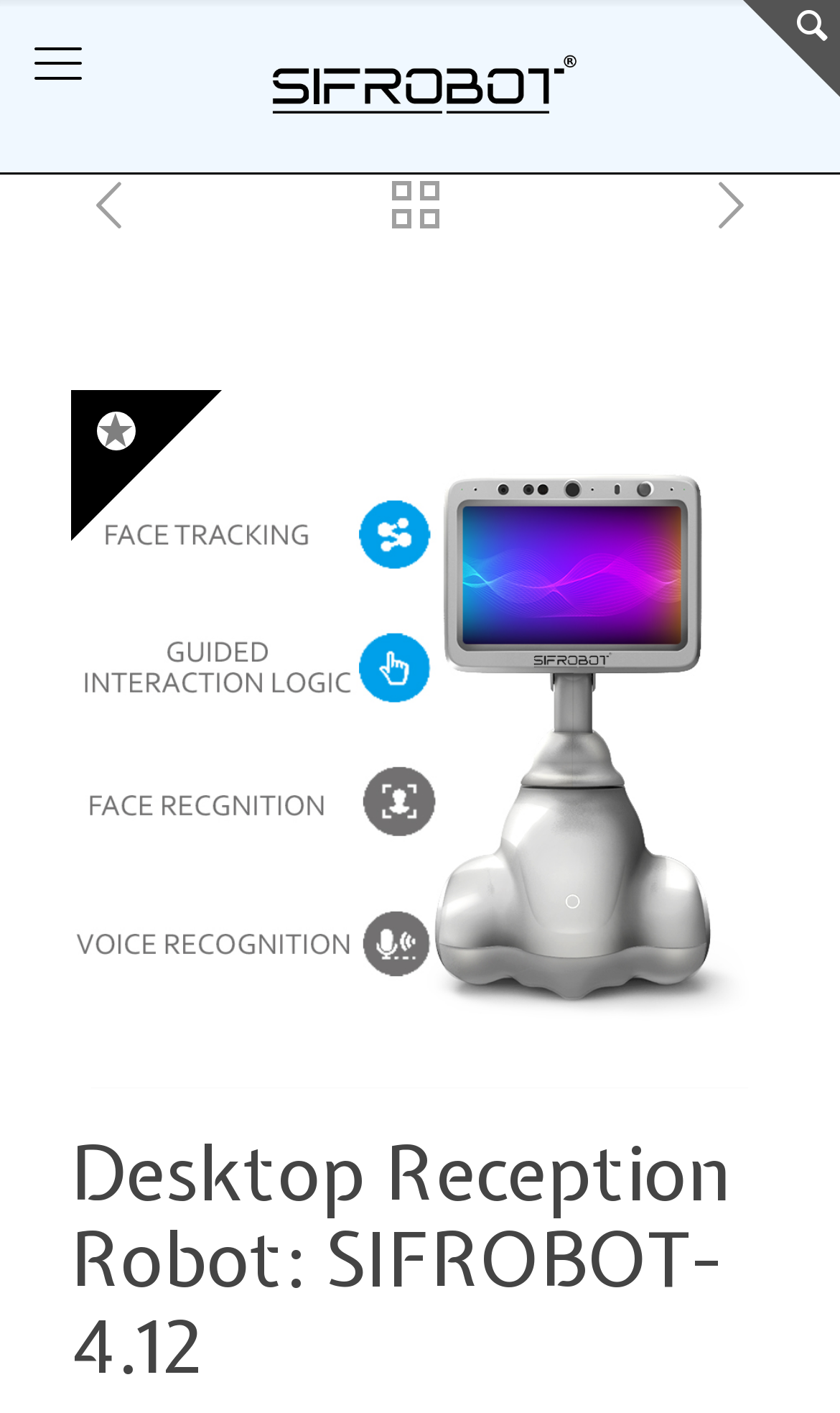Generate a thorough caption that explains the contents of the webpage.

The webpage is about the Desktop Reception Robot: SIFROBOT-4.12. At the top left corner, there is a small icon with a logo, which is the SIFROBOT logo. To the right of the logo, there is a link with a brief description of the robot. 

Below the logo, there are four icons aligned horizontally, each representing a different function or feature of the robot. The first icon is located at the top left, the second is at the top center, the third is at the top right, and the fourth is at the center of the page. 

Underneath these icons, there is a large figure that occupies most of the page, showcasing the Desktop Reception Robot: SIFROBOT-4.12. The figure is accompanied by a link with the same name, which provides more information about the robot.